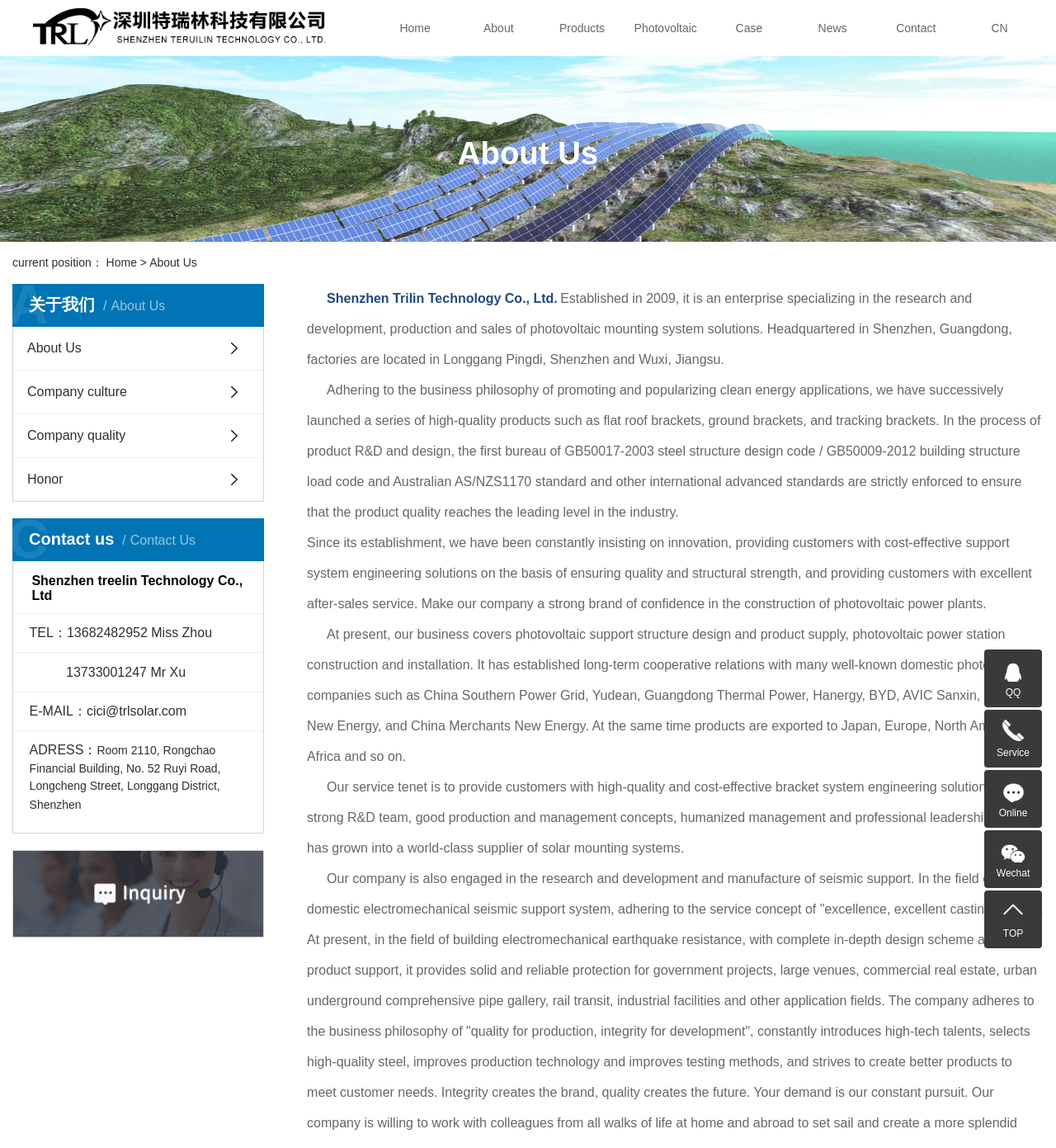Can you identify the bounding box coordinates of the clickable region needed to carry out this instruction: 'Click the 'QQ' link'? The coordinates should be four float numbers within the range of 0 to 1, stated as [left, top, right, bottom].

[0.932, 0.566, 0.987, 0.616]